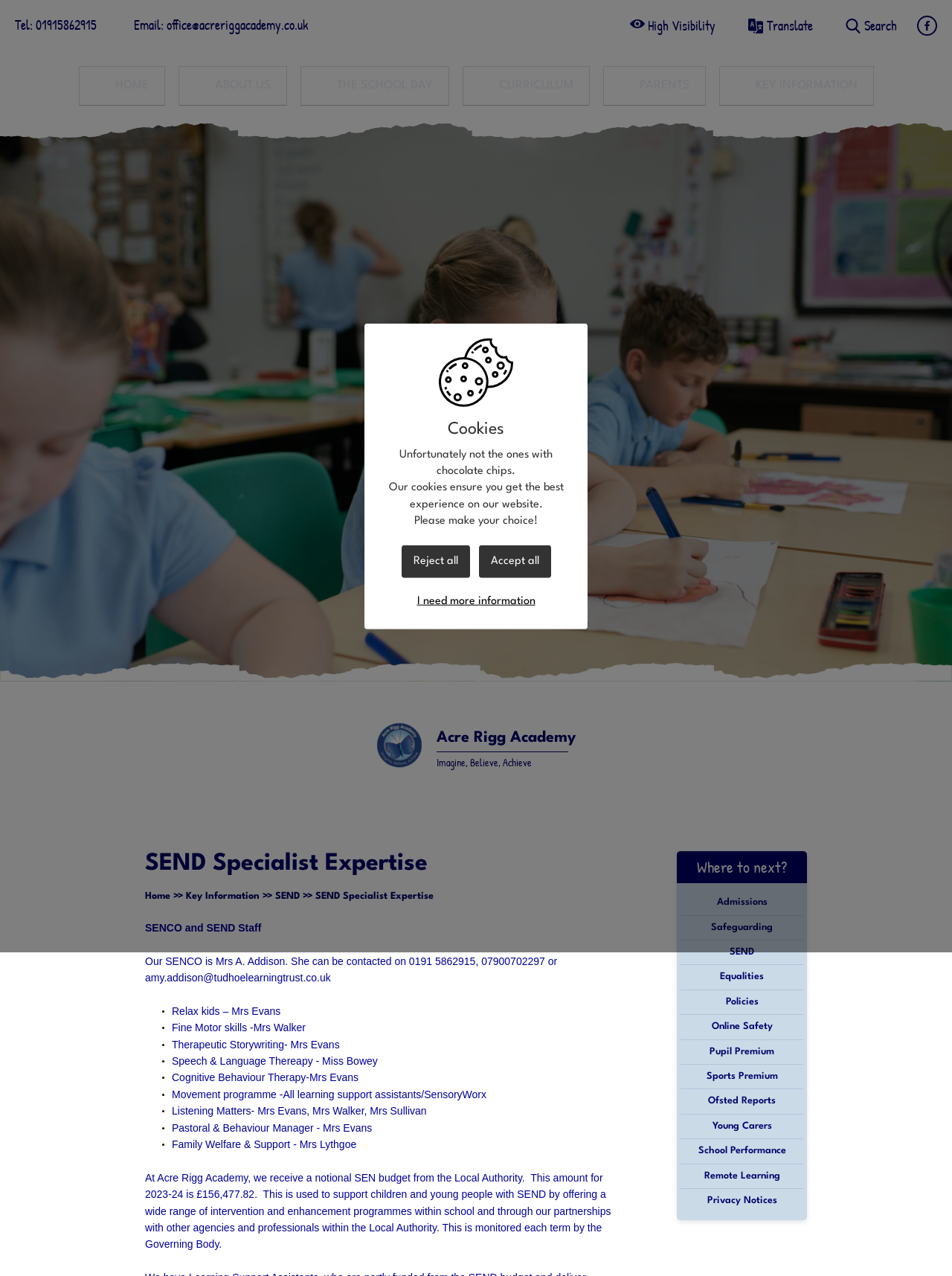Determine the bounding box for the described HTML element: "Rhumcay". Ensure the coordinates are four float numbers between 0 and 1 in the format [left, top, right, bottom].

None